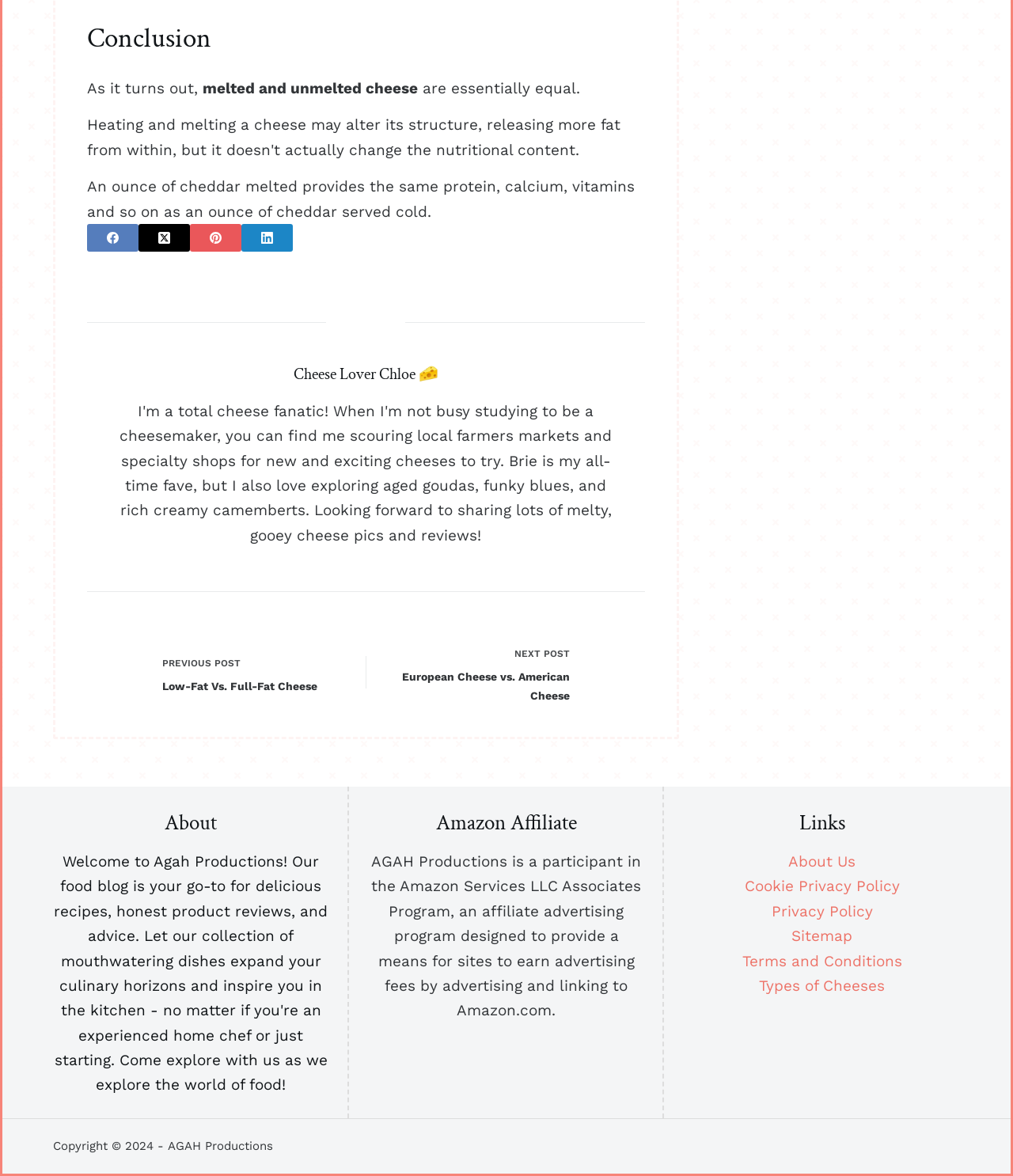Extract the bounding box of the UI element described as: "aria-label="X (Twitter)"".

[0.137, 0.19, 0.188, 0.214]